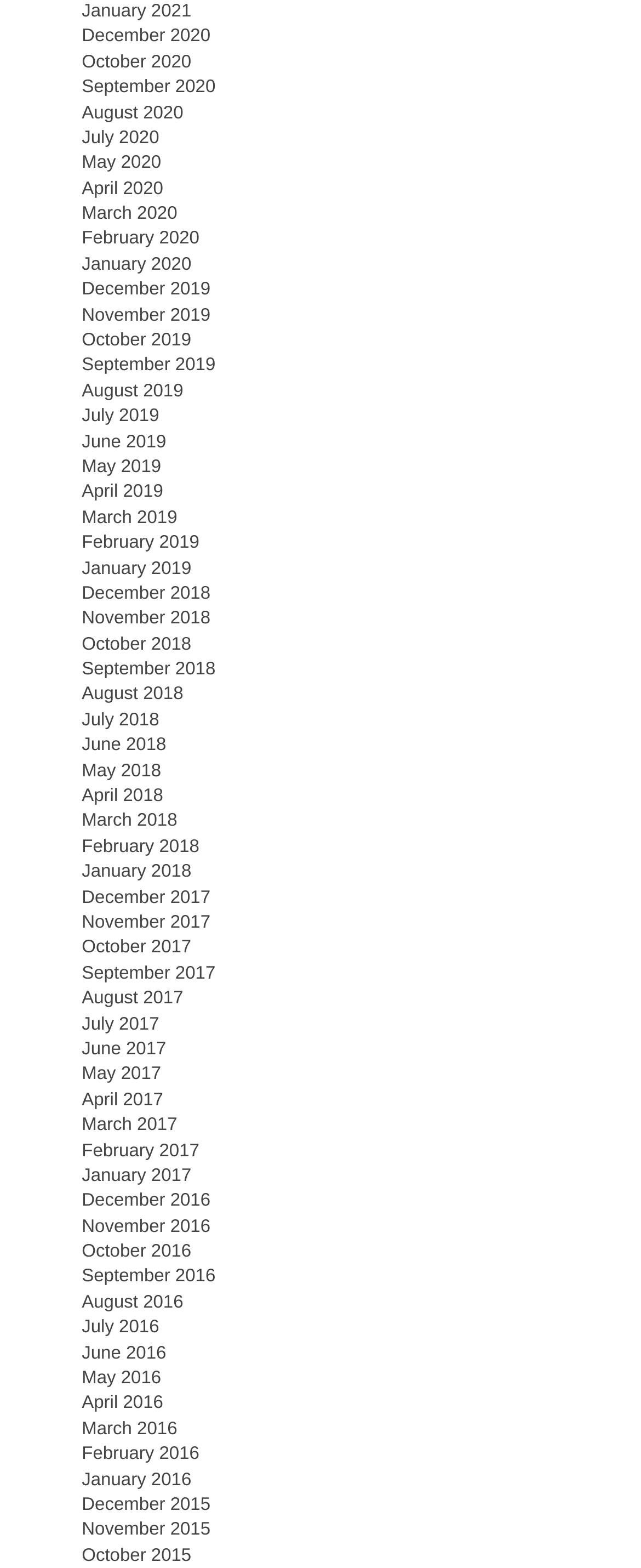Please provide a detailed answer to the question below based on the screenshot: 
Are the months listed on this webpage in chronological order?

I looked at the links on the webpage and found that the months are listed in chronological order, with the earliest month (January 2015) first and the latest month (December 2020) last.